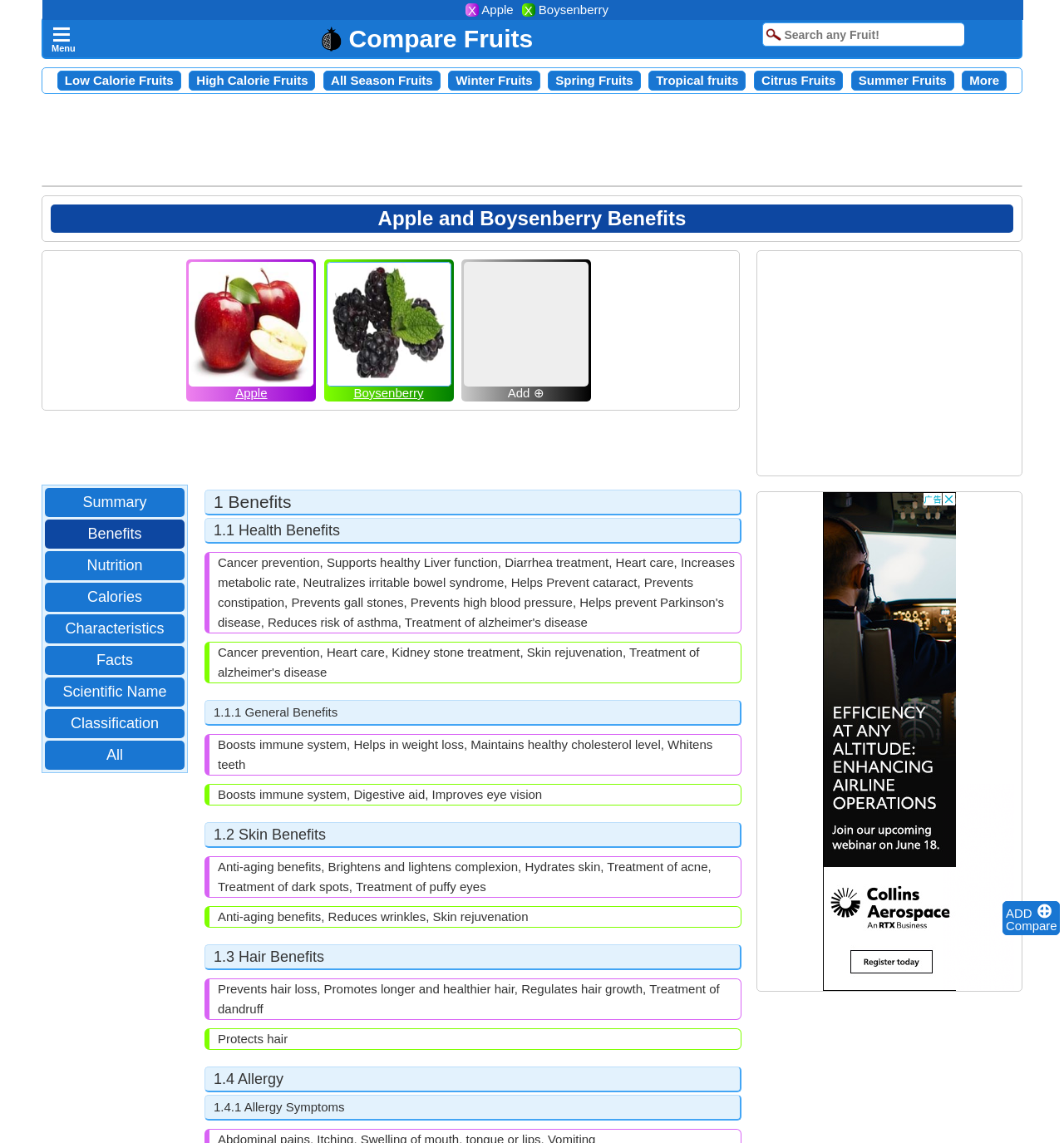Describe all visible elements and their arrangement on the webpage.

This webpage is about the benefits of Apple and Boysenberry, with a focus on incorporating them into one's regular diet. At the top right corner, there is a close button ('×') and an 'ADD' button. Below that, there is a menu icon ('≡') and a link to compare fruits with an image. 

On the left side, there are several links to different categories of fruits, including low-calorie fruits, high-calorie fruits, and fruits available in different seasons. There is also a search bar where users can search for any fruit.

In the main content area, there are two sections, one for Apple and one for Boysenberry, each with an image and a link to the fruit's page. Below these sections, there is an 'Add To Compare' button. 

Further down, there are several links to different sections, including a summary, benefits, nutrition, calories, characteristics, facts, scientific name, and classification. 

The main content of the page is divided into sections, with headings and subheadings. The sections include health benefits, skin benefits, hair benefits, and allergy symptoms. Each section has a list of specific benefits, such as boosting the immune system, aiding digestion, and promoting healthy skin and hair.

There are also three advertisements on the page, one at the top, one in the middle, and one at the bottom.